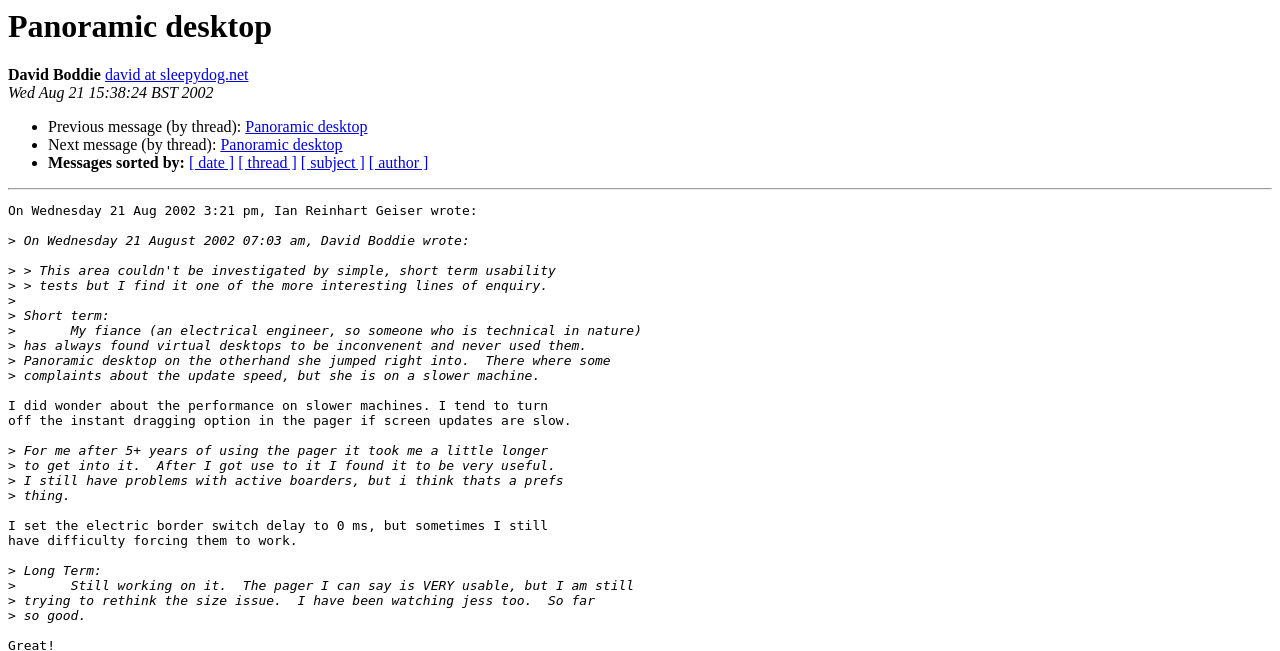What is the orientation of the separator?
Refer to the image and give a detailed answer to the query.

I found the answer by looking at the separator element, which has an attribute 'orientation: horizontal'.